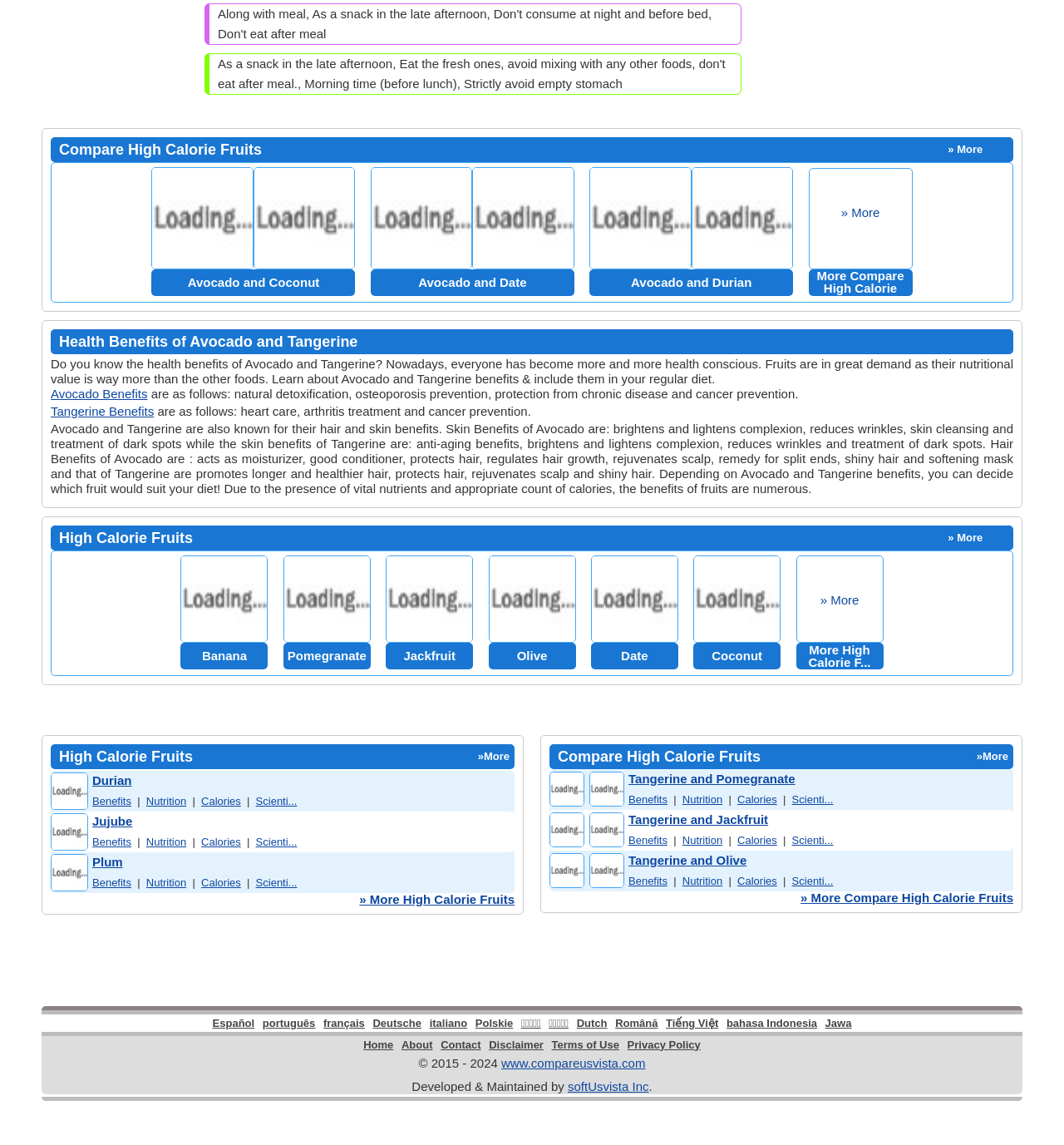Please identify the bounding box coordinates of the element's region that needs to be clicked to fulfill the following instruction: "Explore the benefits of Durian Fruit". The bounding box coordinates should consist of four float numbers between 0 and 1, i.e., [left, top, right, bottom].

[0.048, 0.683, 0.083, 0.696]